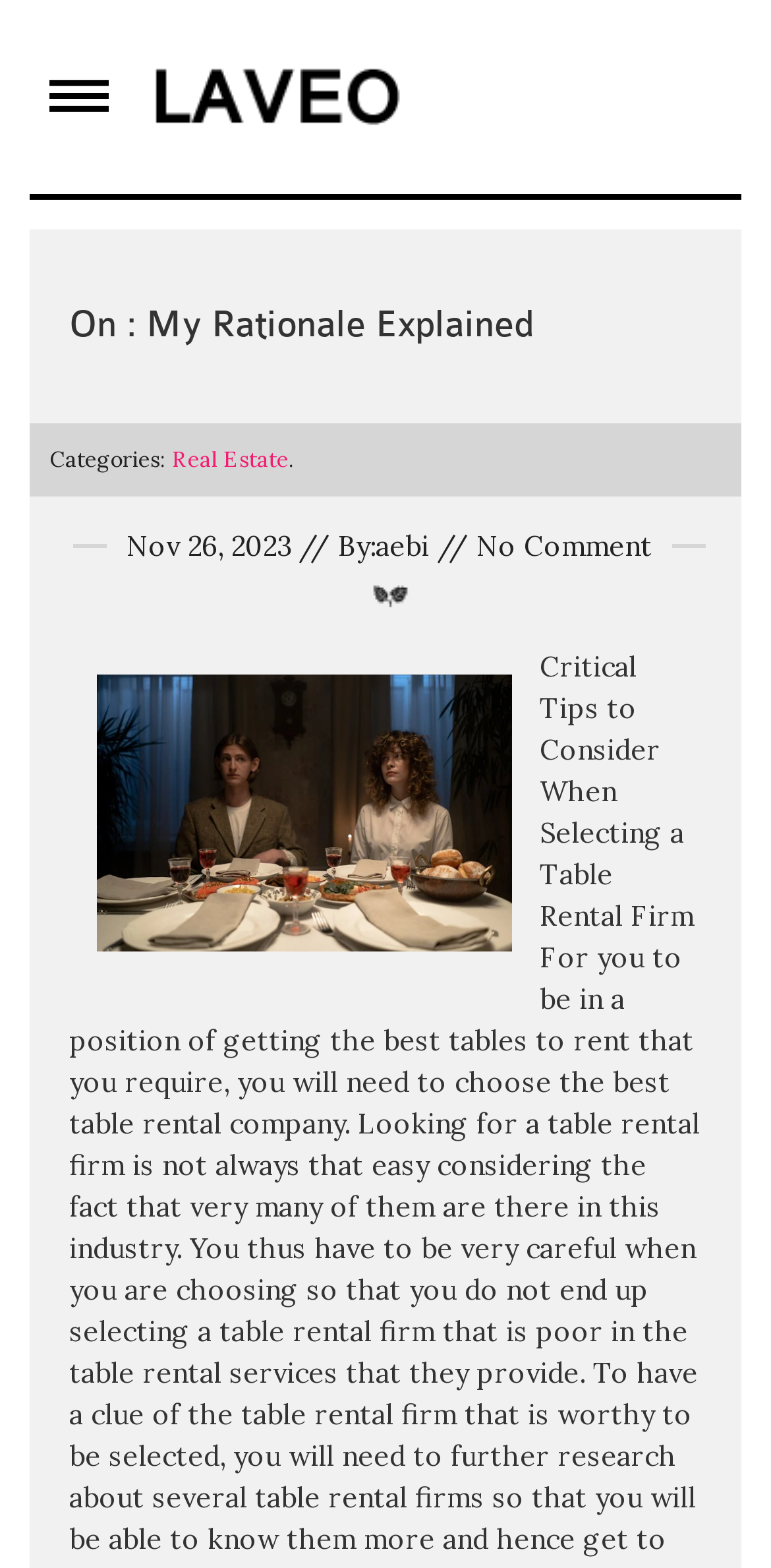Find the bounding box coordinates for the HTML element described as: "alt="Bravica"". The coordinates should consist of four float values between 0 and 1, i.e., [left, top, right, bottom].

[0.167, 0.025, 0.544, 0.098]